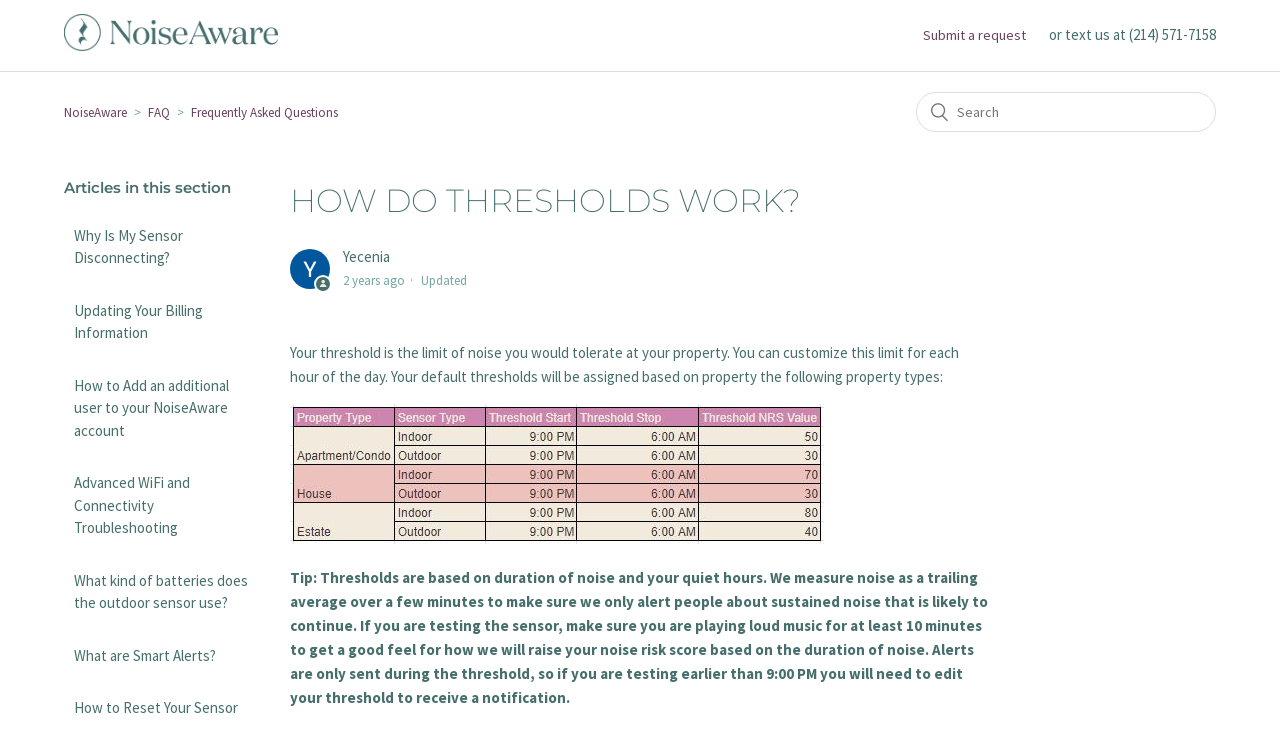Please find the bounding box coordinates of the section that needs to be clicked to achieve this instruction: "go to NoiseAware Help Center home page".

[0.05, 0.048, 0.218, 0.074]